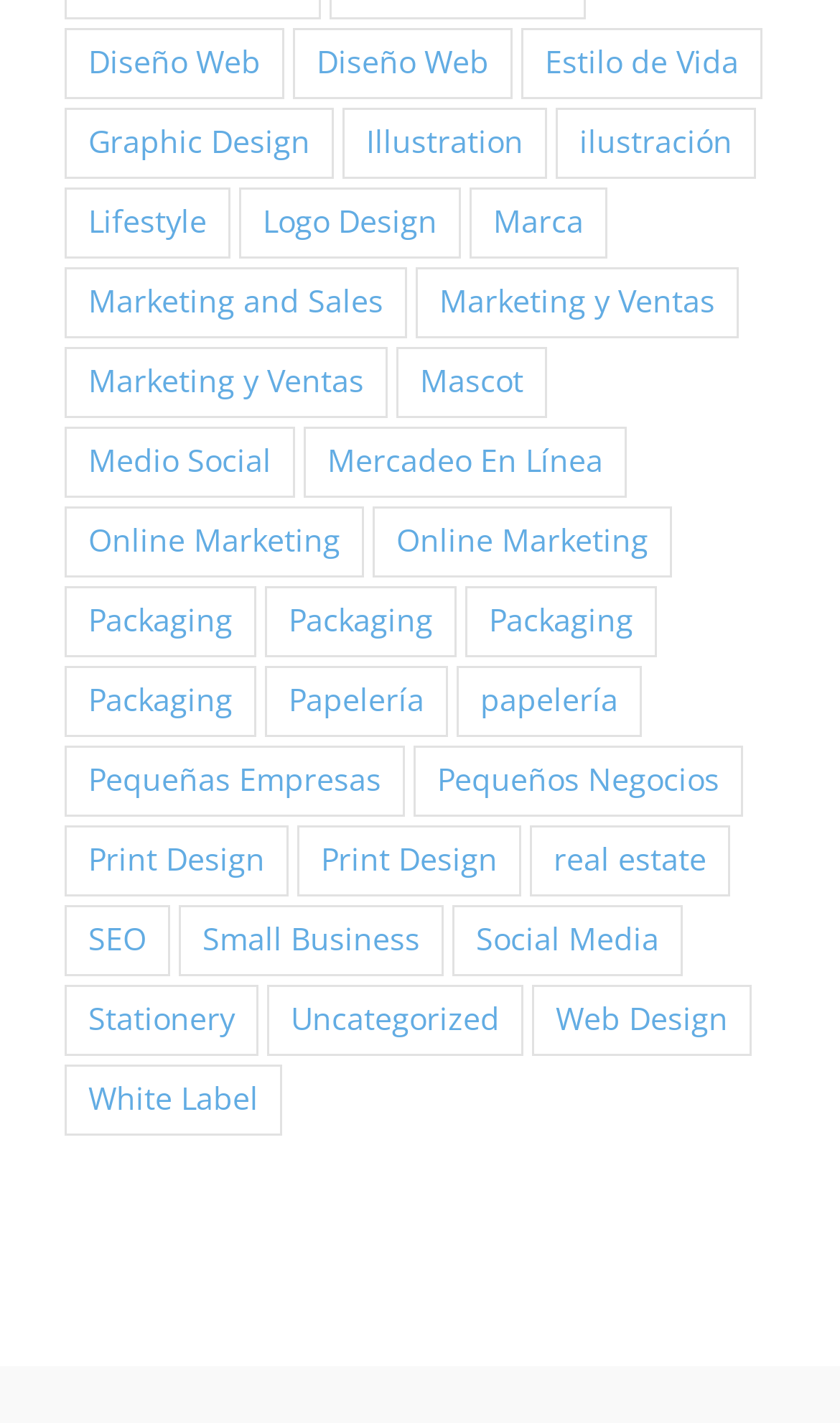Determine the bounding box coordinates for the clickable element required to fulfill the instruction: "Explore Graphic Design". Provide the coordinates as four float numbers between 0 and 1, i.e., [left, top, right, bottom].

[0.077, 0.076, 0.397, 0.126]